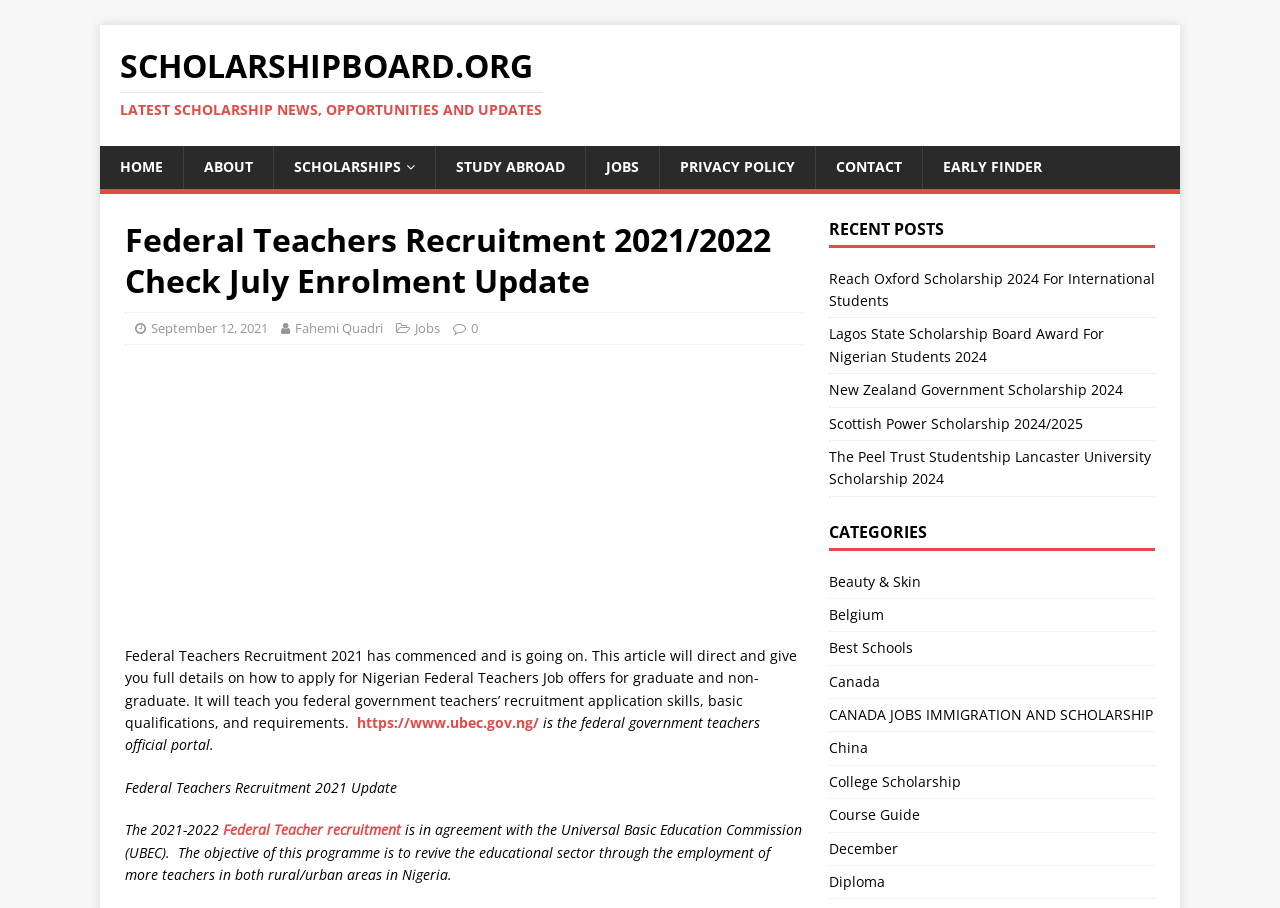Locate the bounding box coordinates of the element that should be clicked to fulfill the instruction: "Click on the HOME link".

[0.078, 0.161, 0.143, 0.208]